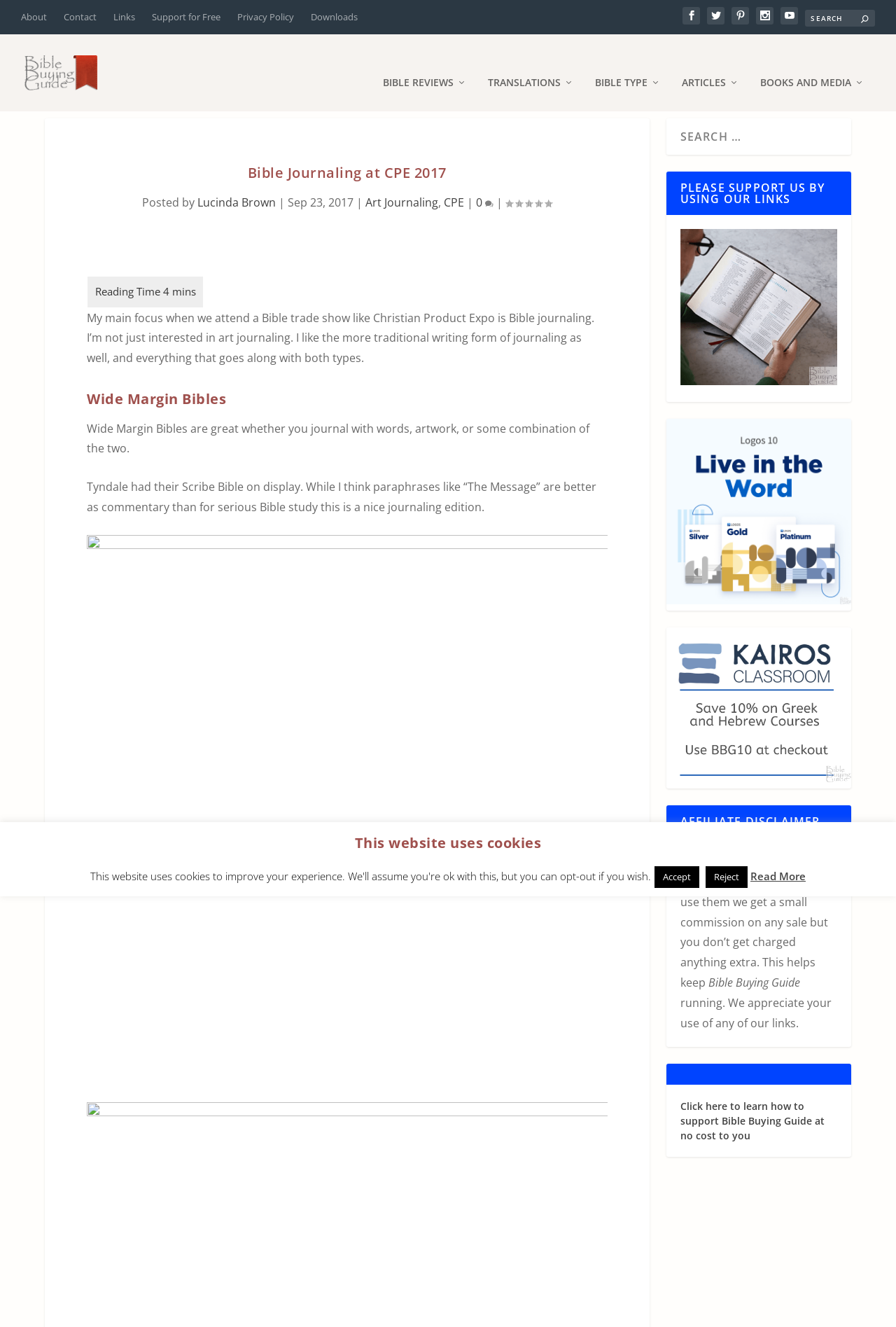What is the purpose of the search box?
Provide a detailed answer to the question using information from the image.

The search box is provided on the webpage to allow users to search for specific content within the website, making it easier to find relevant information.